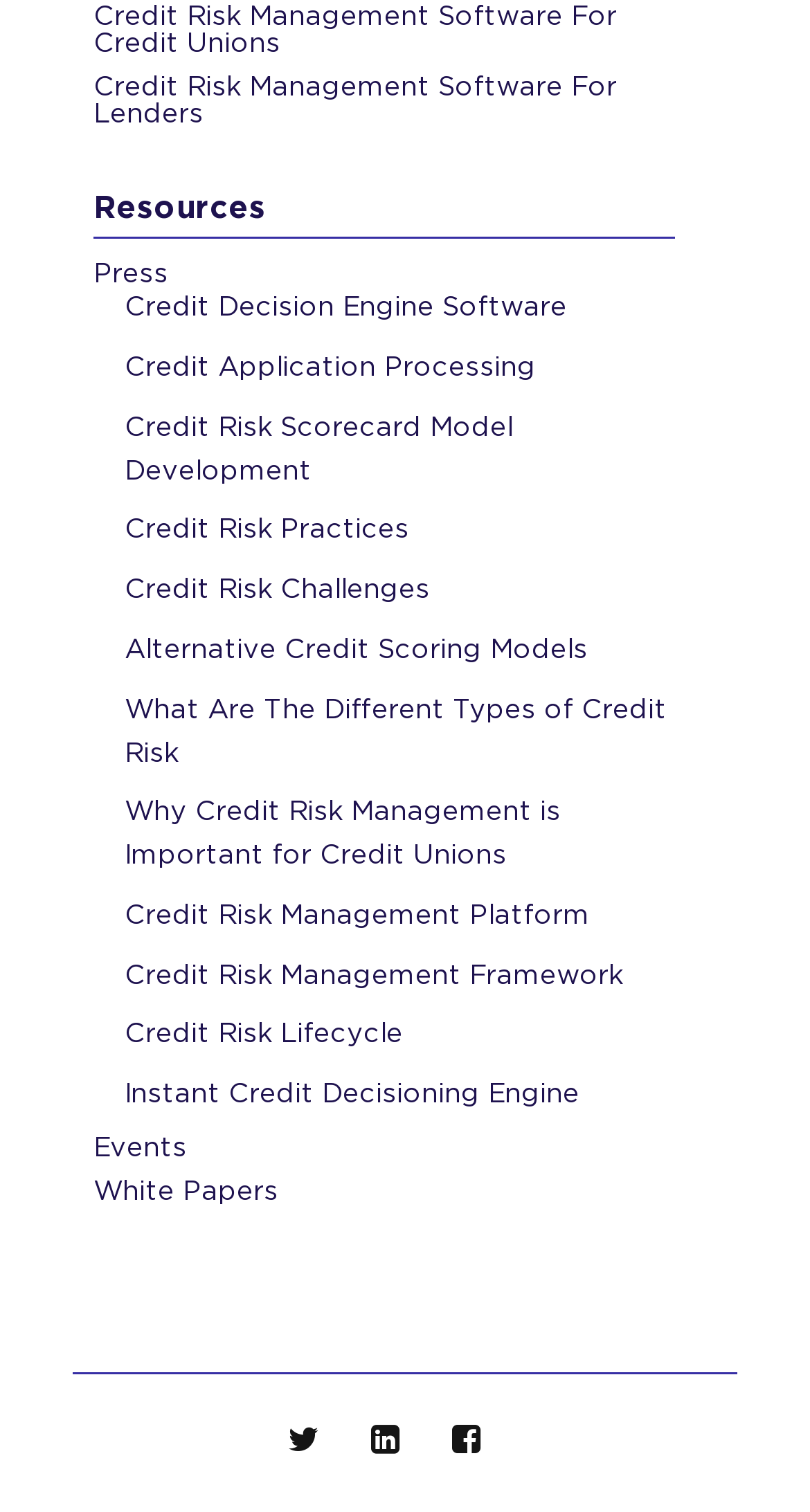Determine the bounding box coordinates for the area that should be clicked to carry out the following instruction: "Click on Credit Risk Management Software For Credit Unions".

[0.115, 0.003, 0.762, 0.039]